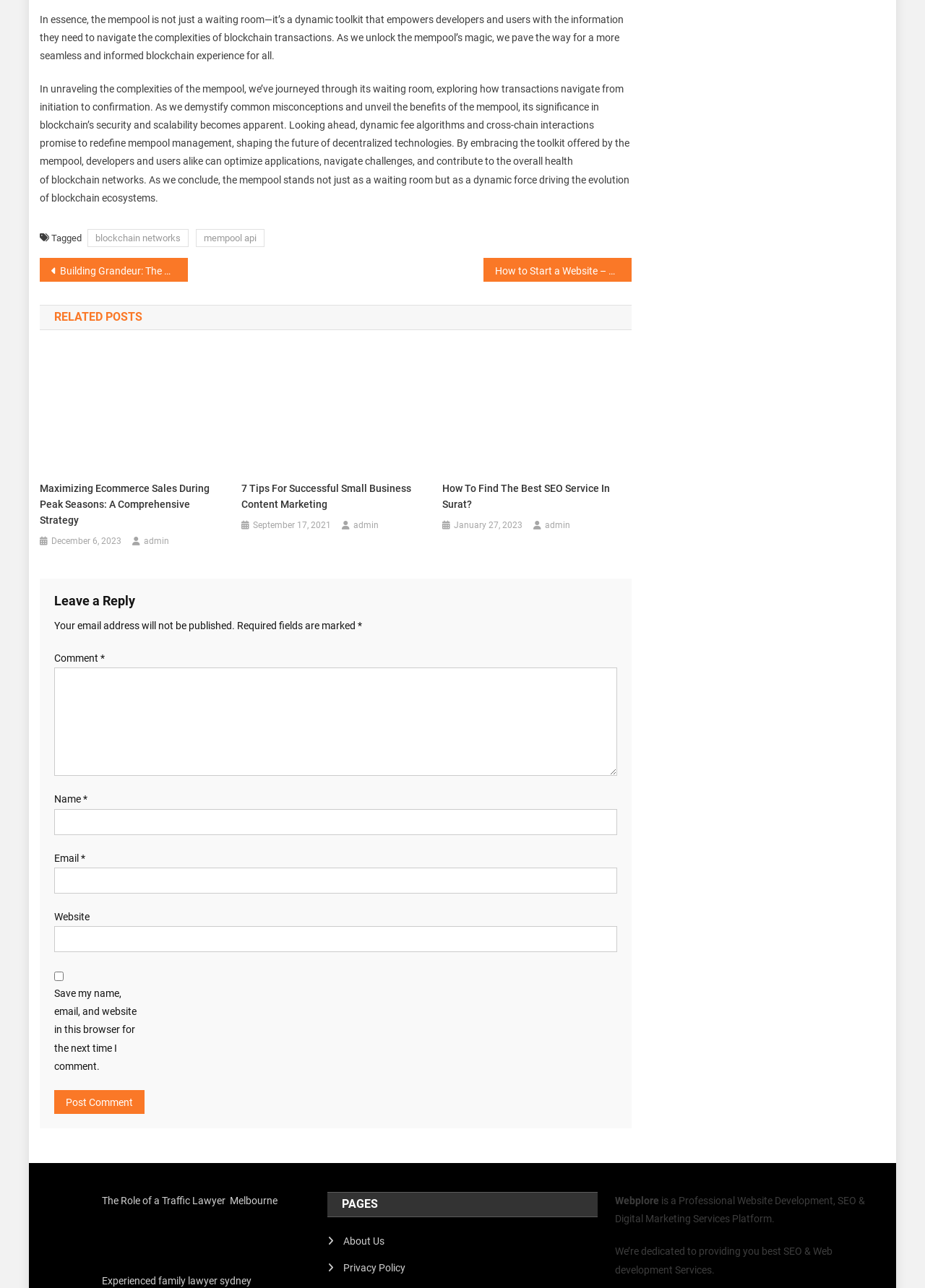What is the name of the website development company?
Provide a comprehensive and detailed answer to the question.

The website development company is Webplore, which is a Professional Website Development, SEO & Digital Marketing Services Platform.